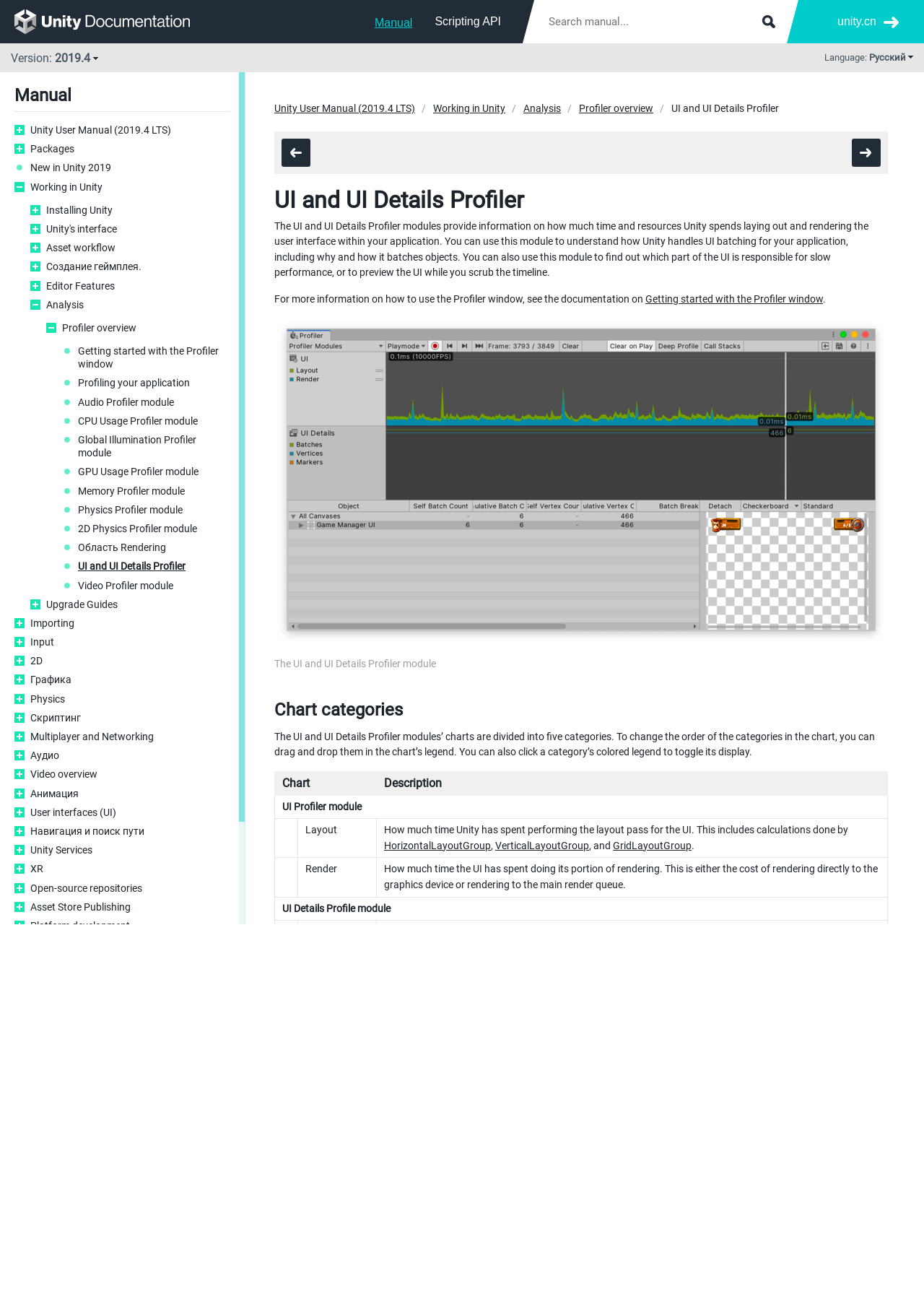Please determine the bounding box coordinates of the area that needs to be clicked to complete this task: 'Submit search query'. The coordinates must be four float numbers between 0 and 1, formatted as [left, top, right, bottom].

[0.82, 0.008, 0.844, 0.025]